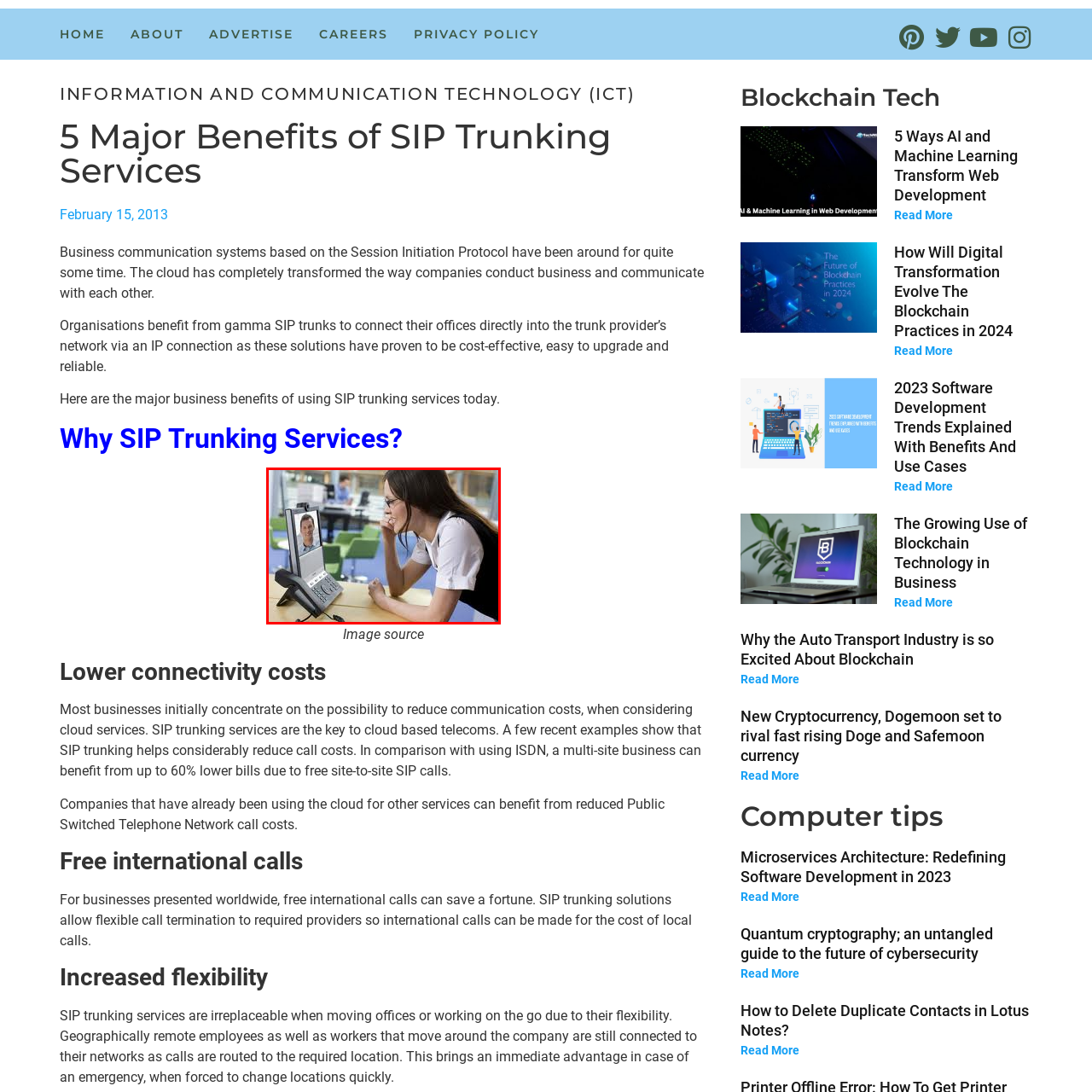What is the setting of the image?
Pay attention to the image surrounded by the red bounding box and respond to the question with a detailed answer.

The setting of the image appears to be an office or collaborative workspace, as indicated by the vibrant green chairs and open areas visible in the background, which emphasizes a professional yet approachable atmosphere.